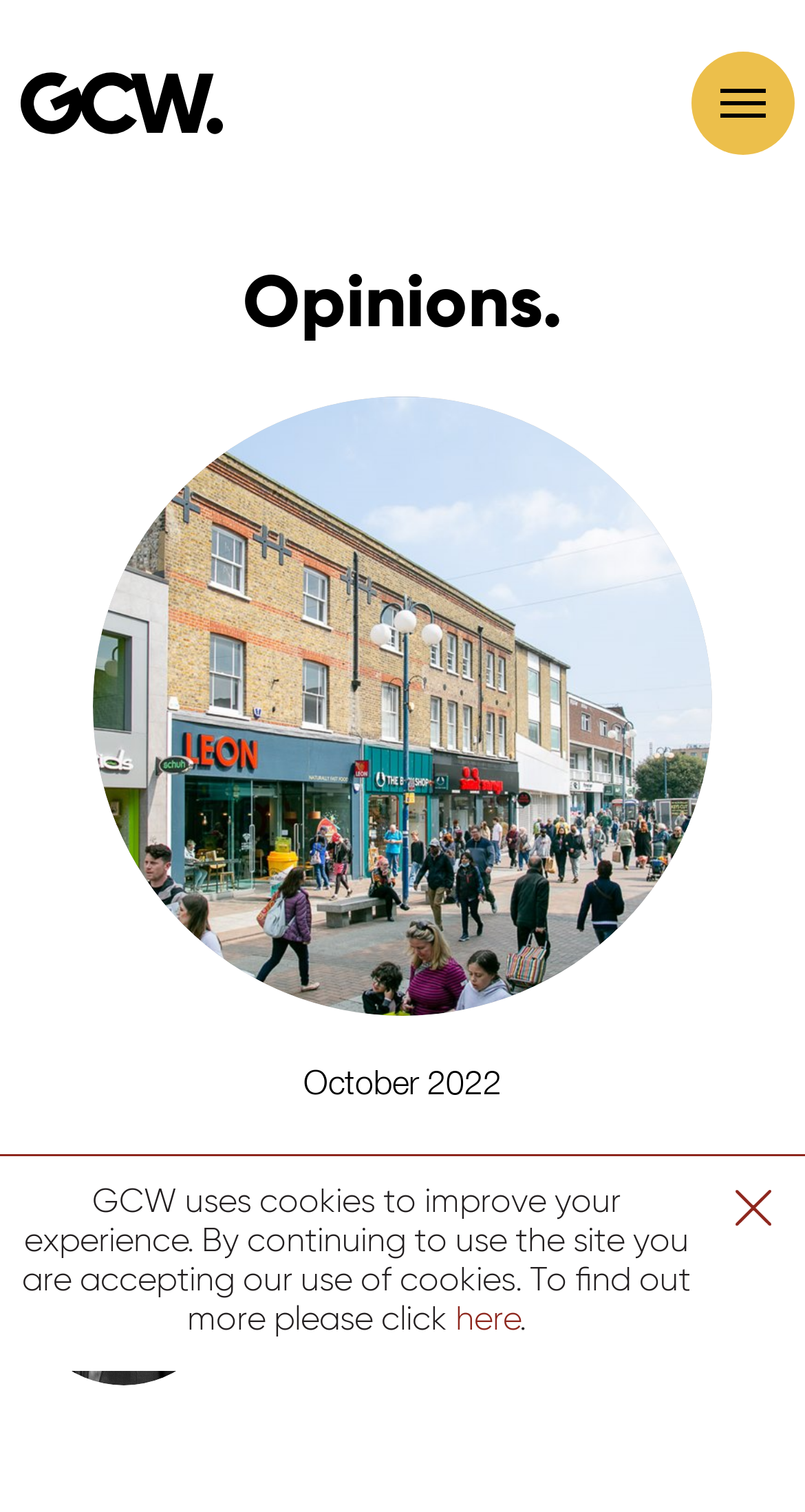Ascertain the bounding box coordinates for the UI element detailed here: "here". The coordinates should be provided as [left, top, right, bottom] with each value being a float between 0 and 1.

[0.565, 0.863, 0.645, 0.885]